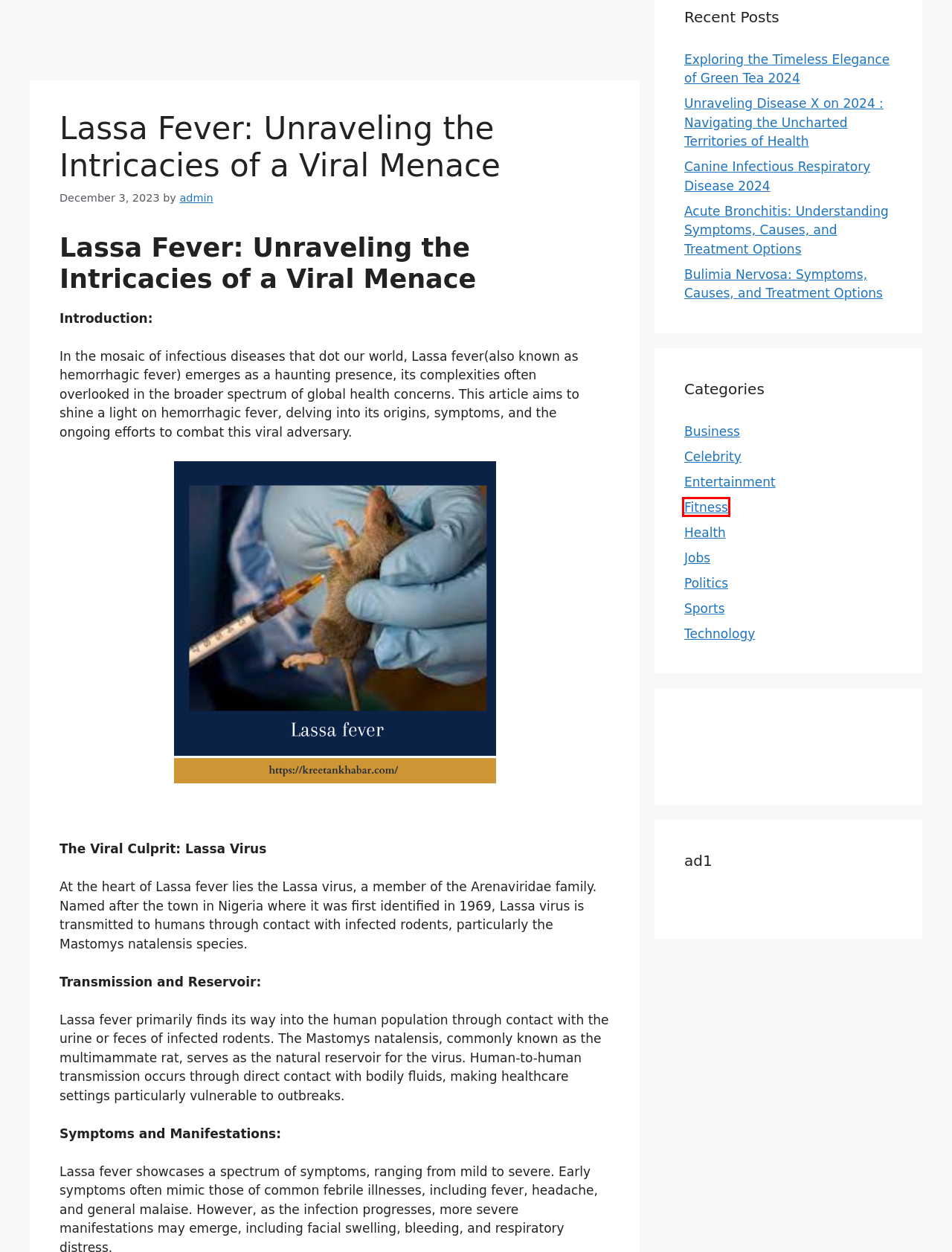Given a webpage screenshot with a UI element marked by a red bounding box, choose the description that best corresponds to the new webpage that will appear after clicking the element. The candidates are:
A. Exploring the Timeless Elegance of Green Tea 2024
B. Celebrity Archives - Kreetan Khabar
C. Canine Infectious Respiratory Disease
D. Entertainment Archives - Kreetan Khabar
E. Fitness Archives - Kreetan Khabar
F. Acute Bronchitis: Understanding Symptoms, Causes, and Treatment Options - Kreetan Khabar 2024
G. Health Archives - Kreetan Khabar
H. Bulimia Nervosa: Symptoms, Causes, and Treatment Options - Kreetan Khabar 2024

E